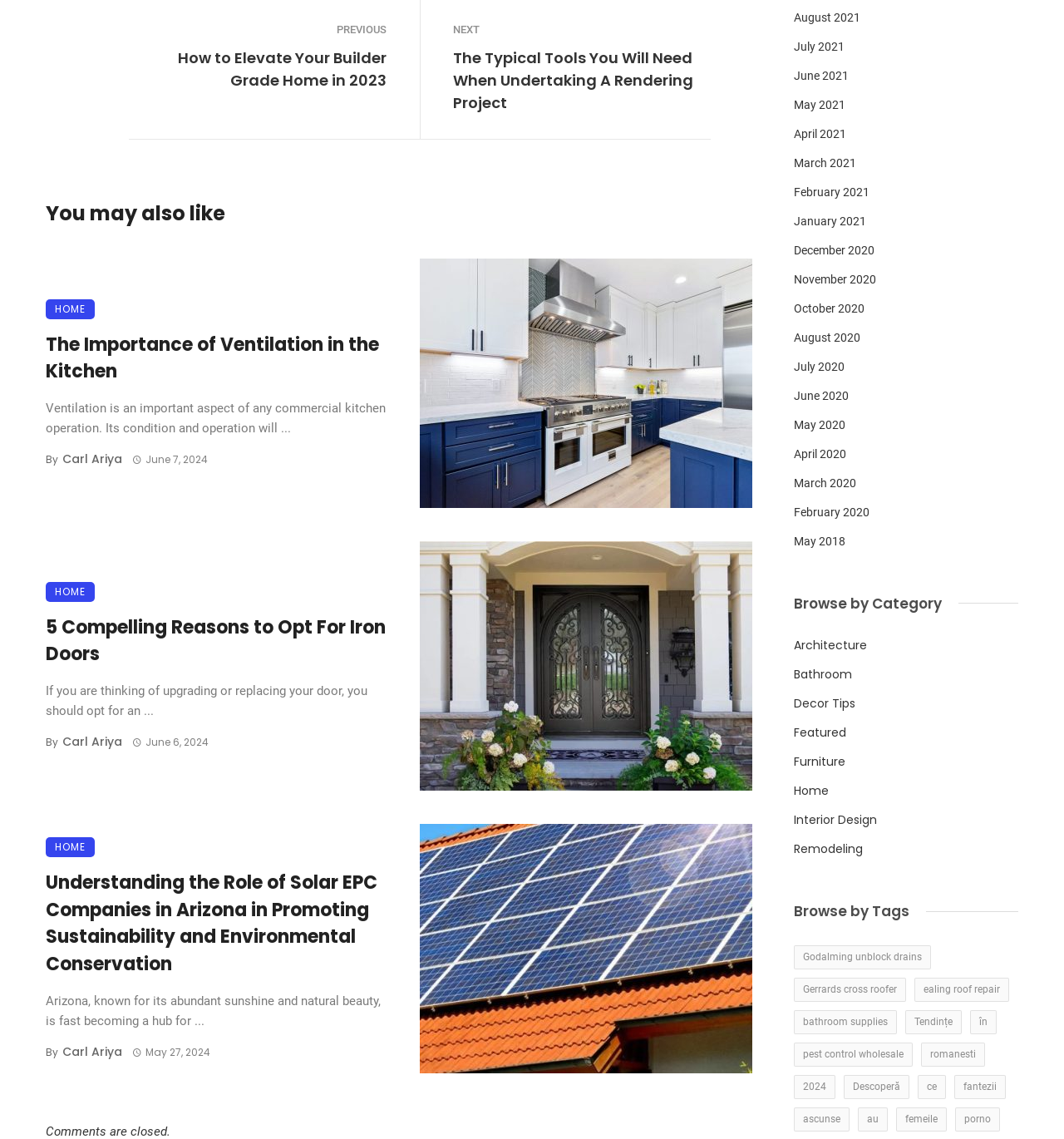Please identify the bounding box coordinates of the clickable area that will allow you to execute the instruction: "Explore the 'Architecture' category".

[0.746, 0.559, 0.815, 0.574]